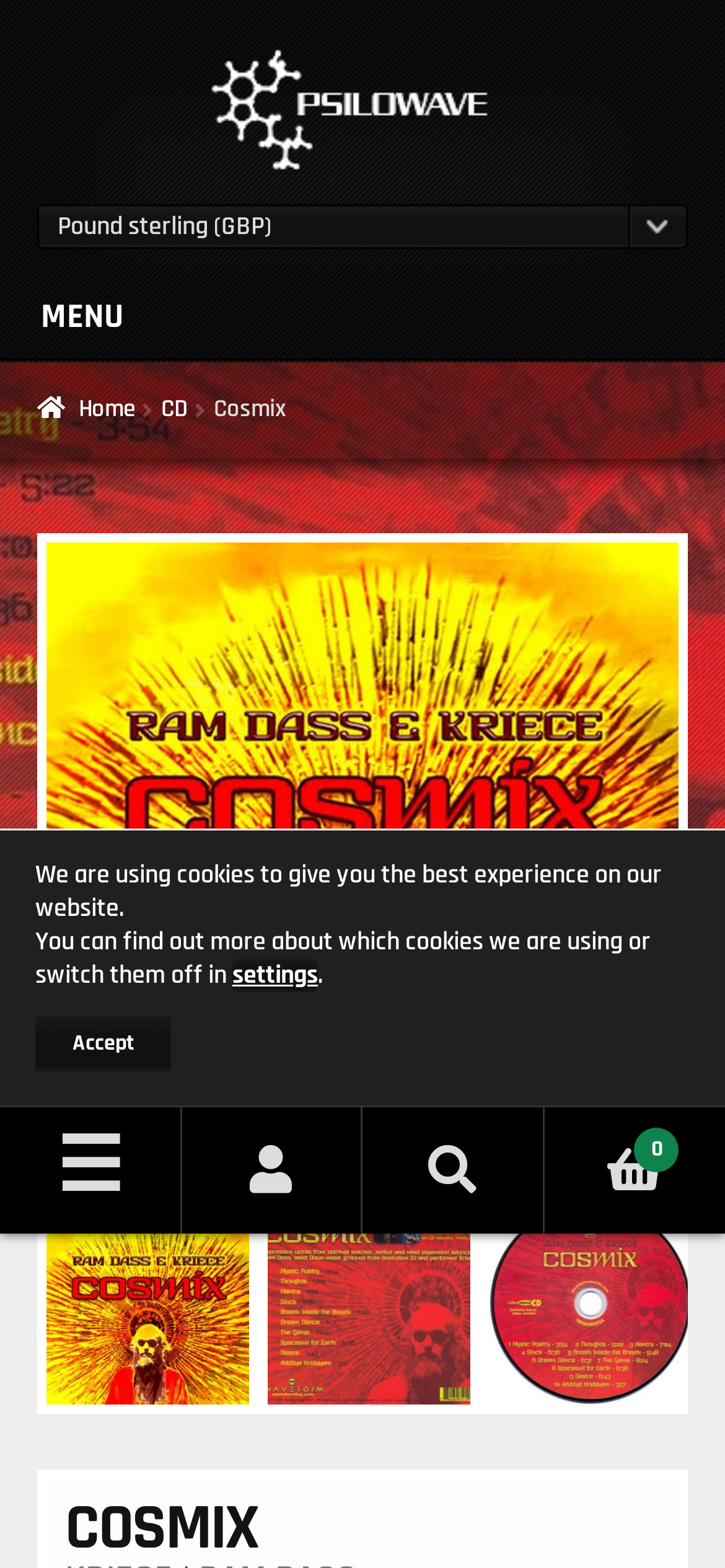Provide an in-depth caption for the webpage.

This webpage is about Psilowave Records, a music store. At the top, there are two "Skip to" links, one for navigation and one for content. Next to them is a link to Psilowave Records, accompanied by an image of the record label's logo. Below this, there is a combobox to select a currency.

The primary navigation menu is located on the left side of the page, with a "MENU" button that expands to reveal a list of links, including "Shop", "Info", "The Otherness", "My Account", and "Contact". There is also a link to the homepage, represented by a house icon, and a link to the "CD" section.

In the main content area, there is a toolbar with a series of links, including "c" and "b", and a tablist with three buttons labeled "1", "2", and "3". Below this, there is a section with three options, each with an image and a label, such as "ram das kriece cosmix CD". 

On the right side of the page, there is a search bar with a label "Search for:" and a search button. Above this, there are links to "My Account", "Search", and "Cart 0", represented by icons.

At the bottom of the page, there is a GDPR cookie banner with a message about using cookies and options to learn more or accept.